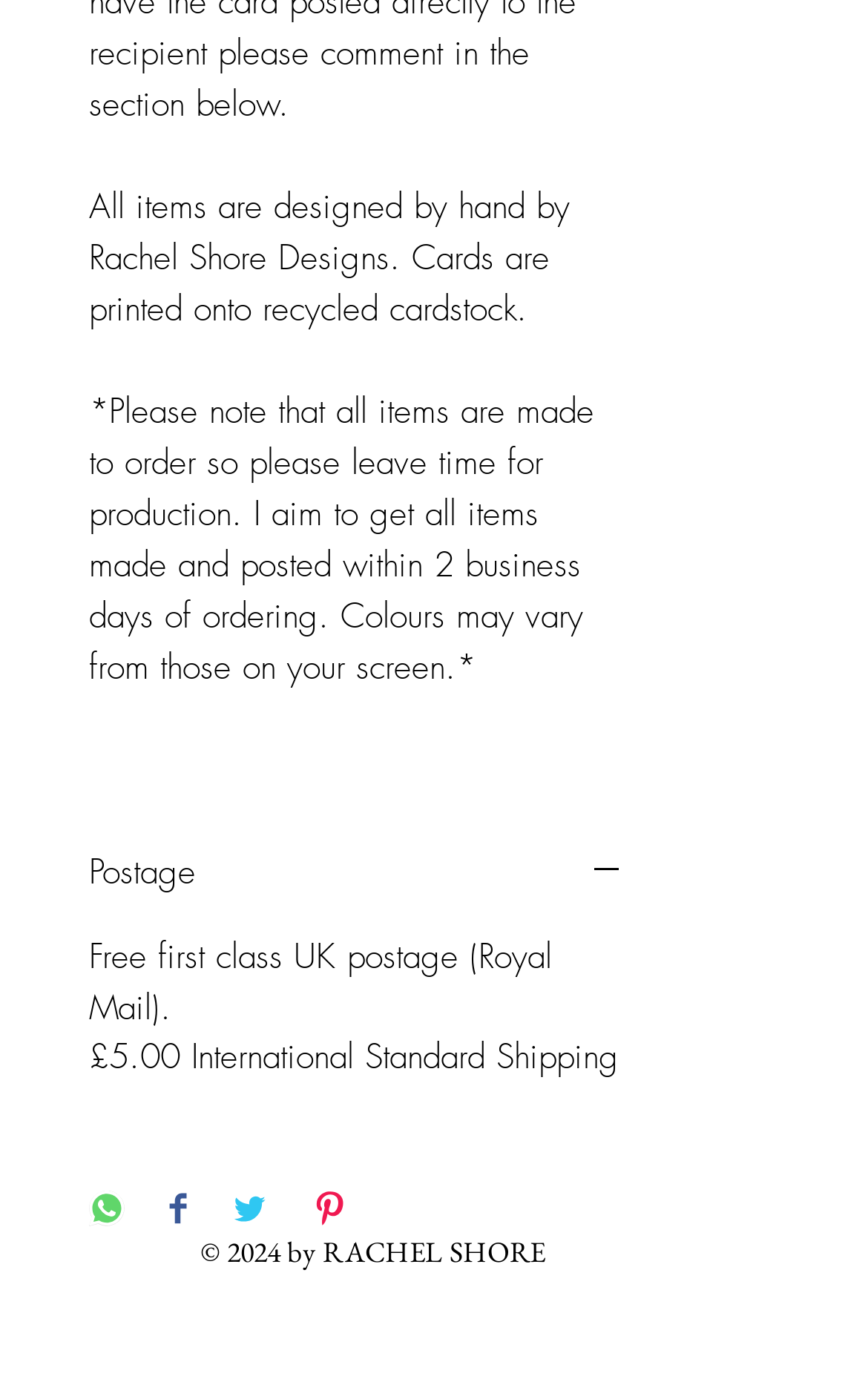Answer with a single word or phrase: 
What is the production time?

2 business days